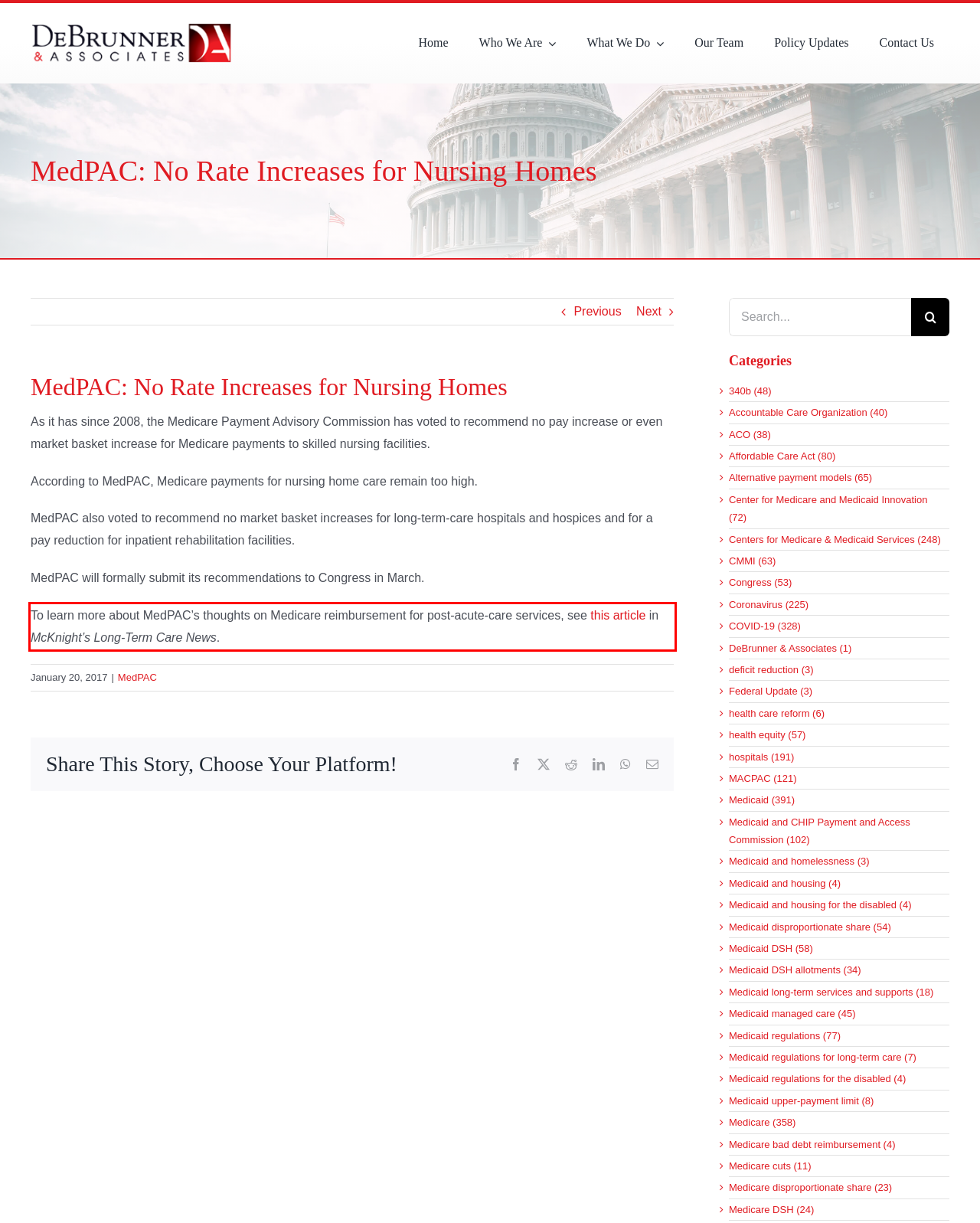Using the webpage screenshot, recognize and capture the text within the red bounding box.

To learn more about MedPAC’s thoughts on Medicare reimbursement for post-acute-care services, see this article in McKnight’s Long-Term Care News.